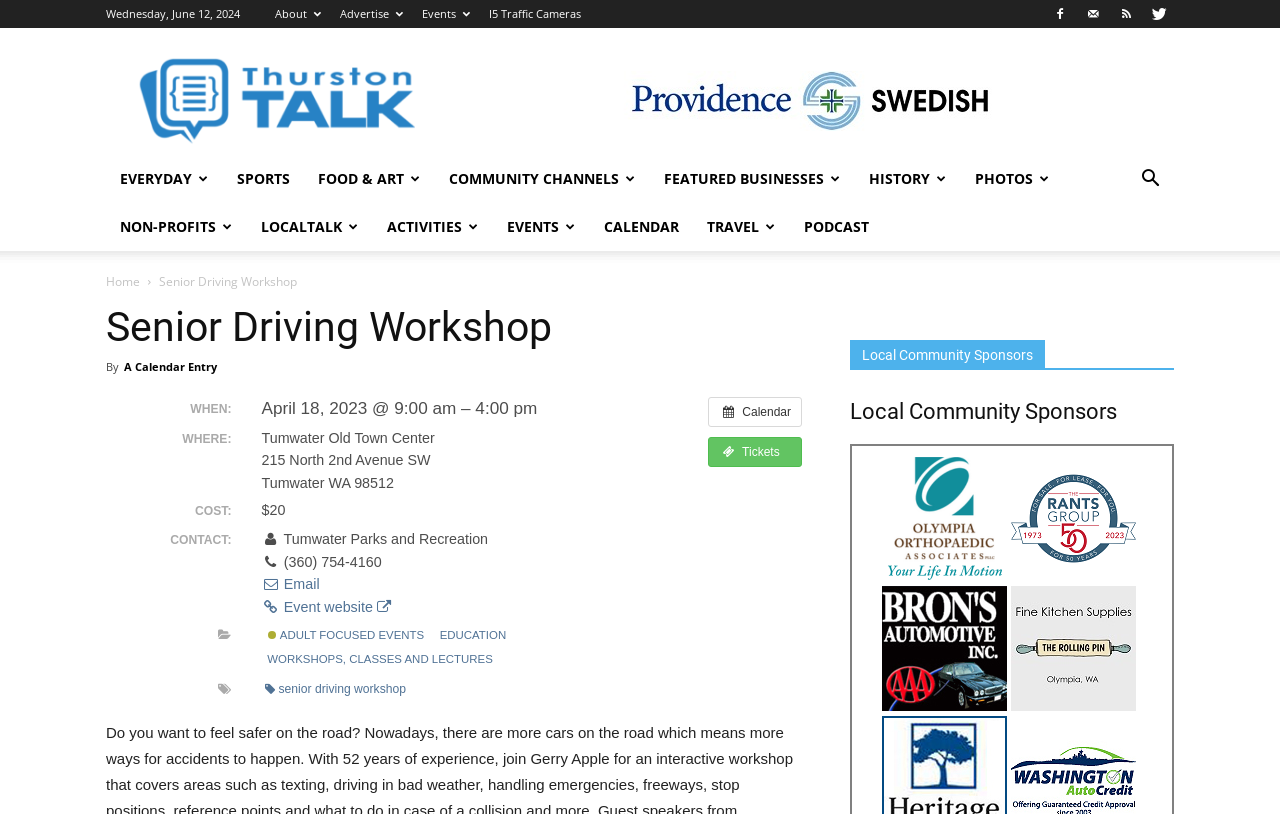Give a detailed account of the webpage.

The webpage appears to be an event page for a "Senior Driving Workshop" on April 18, 2023, at the Tumwater Old Town Center. At the top of the page, there is a navigation menu with links to various sections, including "About", "Advertise", "Events", and more. Below the navigation menu, there are several links to different categories, such as "EVERYDAY", "SPORTS", "FOOD & ART", and others.

The main content of the page is divided into sections. The first section displays the event title, "Senior Driving Workshop", in a large font. Below the title, there is a section with details about the event, including the date, time, location, cost, and contact information. The location is specified as Tumwater Old Town Center, with the address and zip code provided.

To the right of the event details, there are two buttons, one with a calendar icon and another with a ticket icon. Below these buttons, there are links to categories and tags related to the event, such as "Adult Focused Events", "EDUCATION", and "WORKSHOPS, CLASSES AND LECTURES".

Further down the page, there is a section titled "Local Community Sponsors" with four links to sponsor logos. The page also has a few social media links at the top right corner, represented by icons.

Overall, the page provides detailed information about the Senior Driving Workshop event, including its schedule, location, and cost, as well as links to related categories and sponsors.